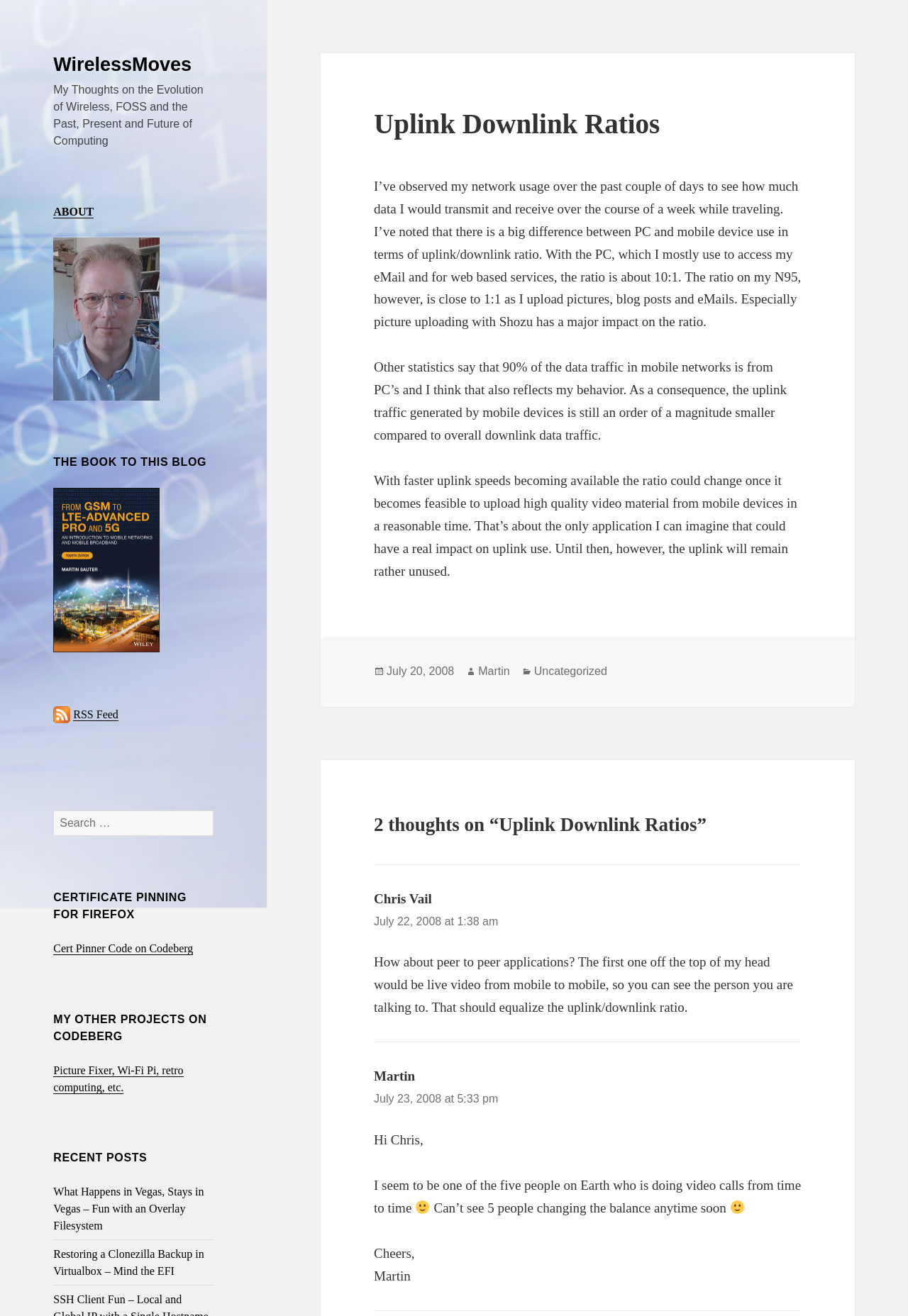Answer the following in one word or a short phrase: 
What is the date of the blog post?

July 20, 2008